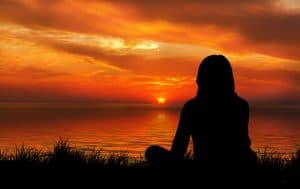Describe all the important aspects and details of the image.

The image depicts a serene scene of a person sitting peacefully by the water's edge during sunset. The sky is painted in vibrant hues of orange, pink, and purple as the sun descends towards the horizon, casting a warm glow over the calm waters. The silhouette of the individual suggests a moment of meditation or reflection, embodying tranquility and a deep connection with nature. This visual effectively complements the idea of meditation discussed in the surrounding context, highlighting its role in fostering mindfulness and inner calm. Such moments are essential for training the subconscious mind, allowing individuals to focus and connect with their inner thoughts and feelings, which is central to achieving personal goals and finding emotional balance.